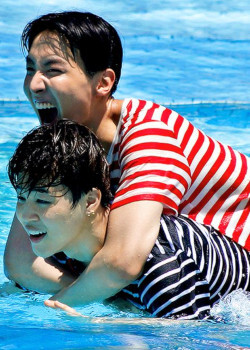Summarize the image with a detailed caption.

In a vibrant and playful scene, two friends enjoy a fun day at the pool, splashing around in the water. The one in the foreground, wearing a stylish black and white striped swimsuit, laughs as the other, donning a bold red and white striped top, joyfully rides on his back. Their expressions are full of delight and camaraderie, epitomizing the joy of summer. The sparkling blue water reflects the sunlight, creating a cheerful atmosphere that captures the essence of friendship and the carefree spirit of leisure time by the pool. This image perfectly highlights the fun and playful nature of summer outings.